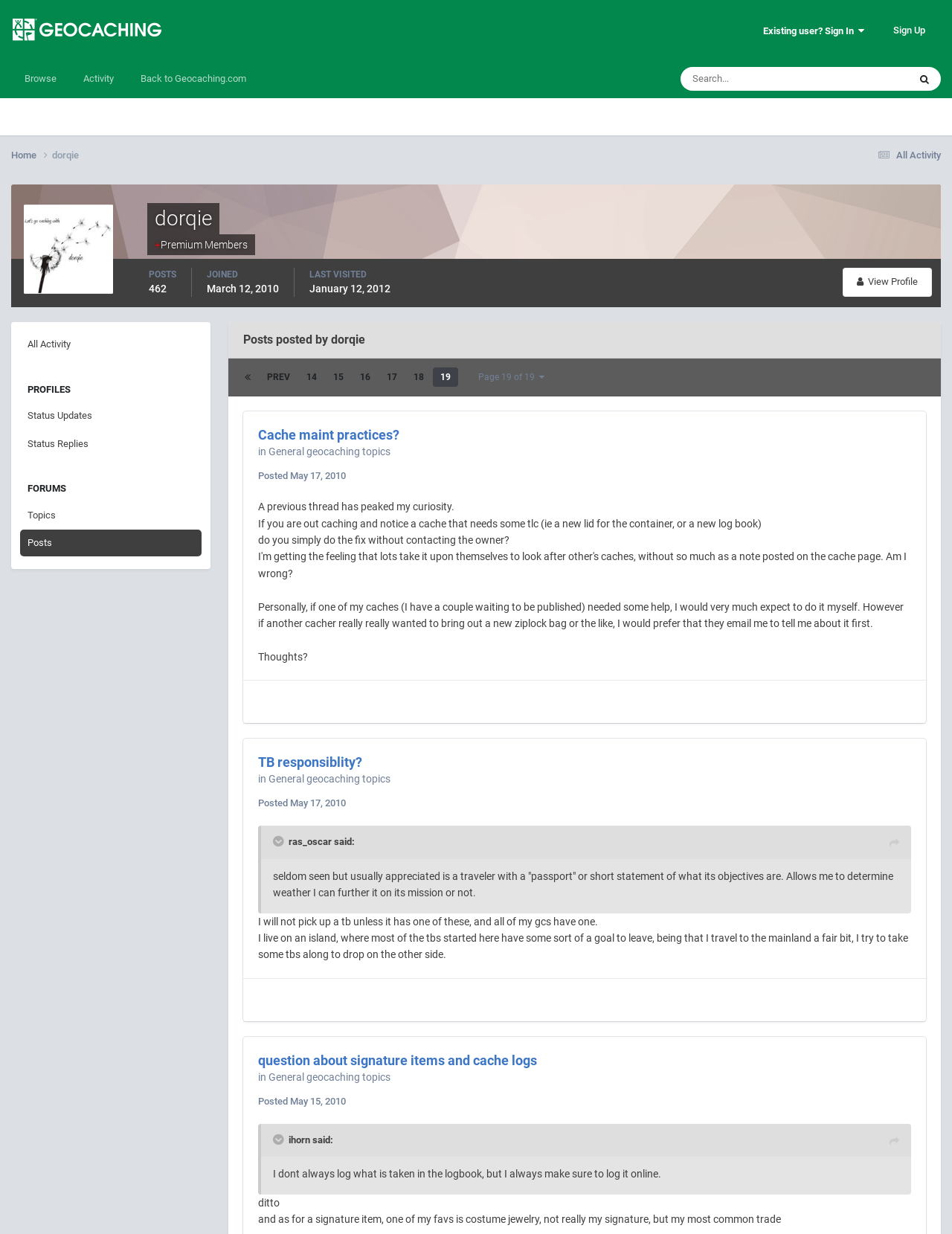Bounding box coordinates are specified in the format (top-left x, top-left y, bottom-right x, bottom-right y). All values are floating point numbers bounded between 0 and 1. Please provide the bounding box coordinate of the region this sentence describes: 18

[0.427, 0.298, 0.453, 0.314]